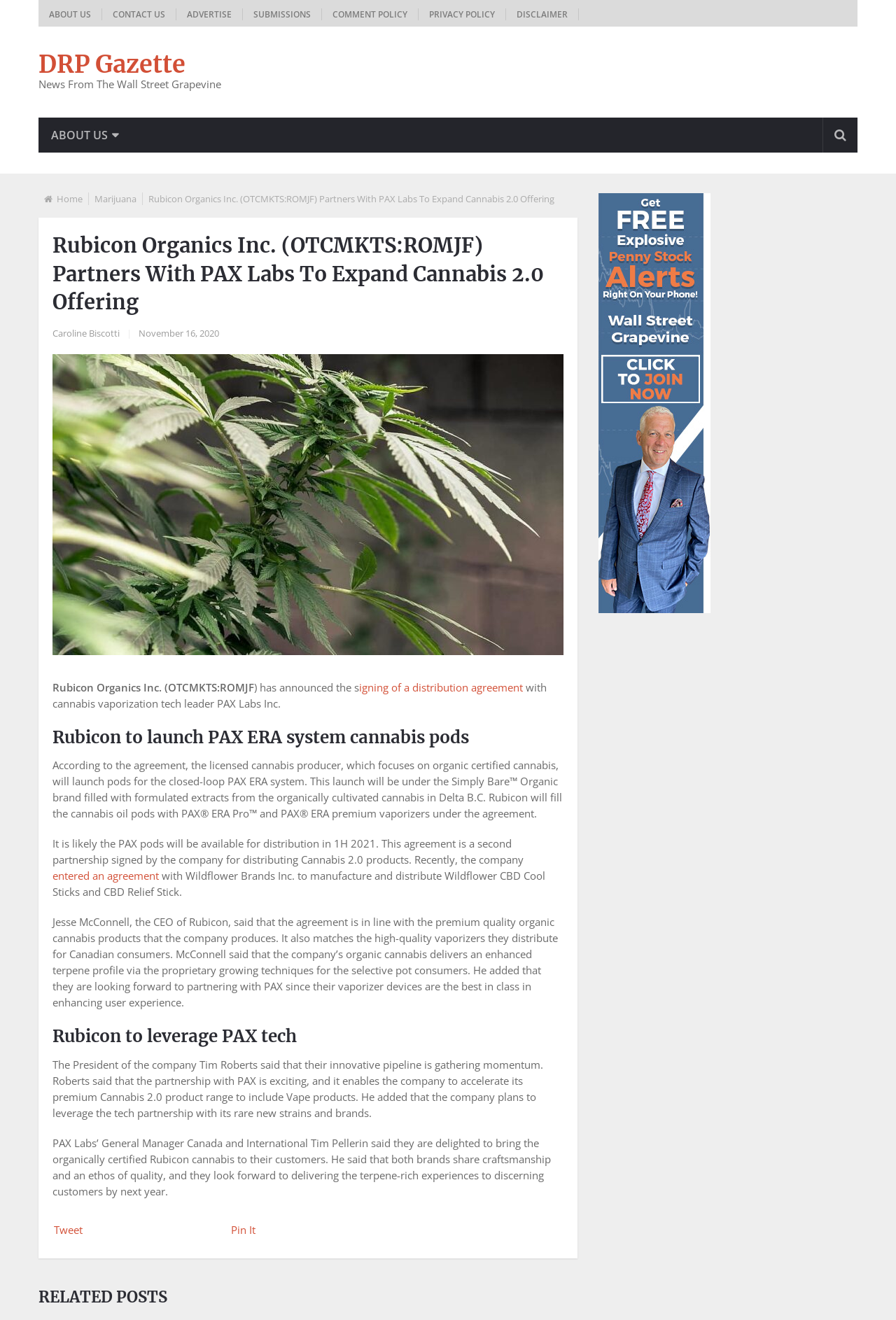Can you locate the main headline on this webpage and provide its text content?

Rubicon Organics Inc. (OTCMKTS:ROMJF) Partners With PAX Labs To Expand Cannabis 2.0 Offering